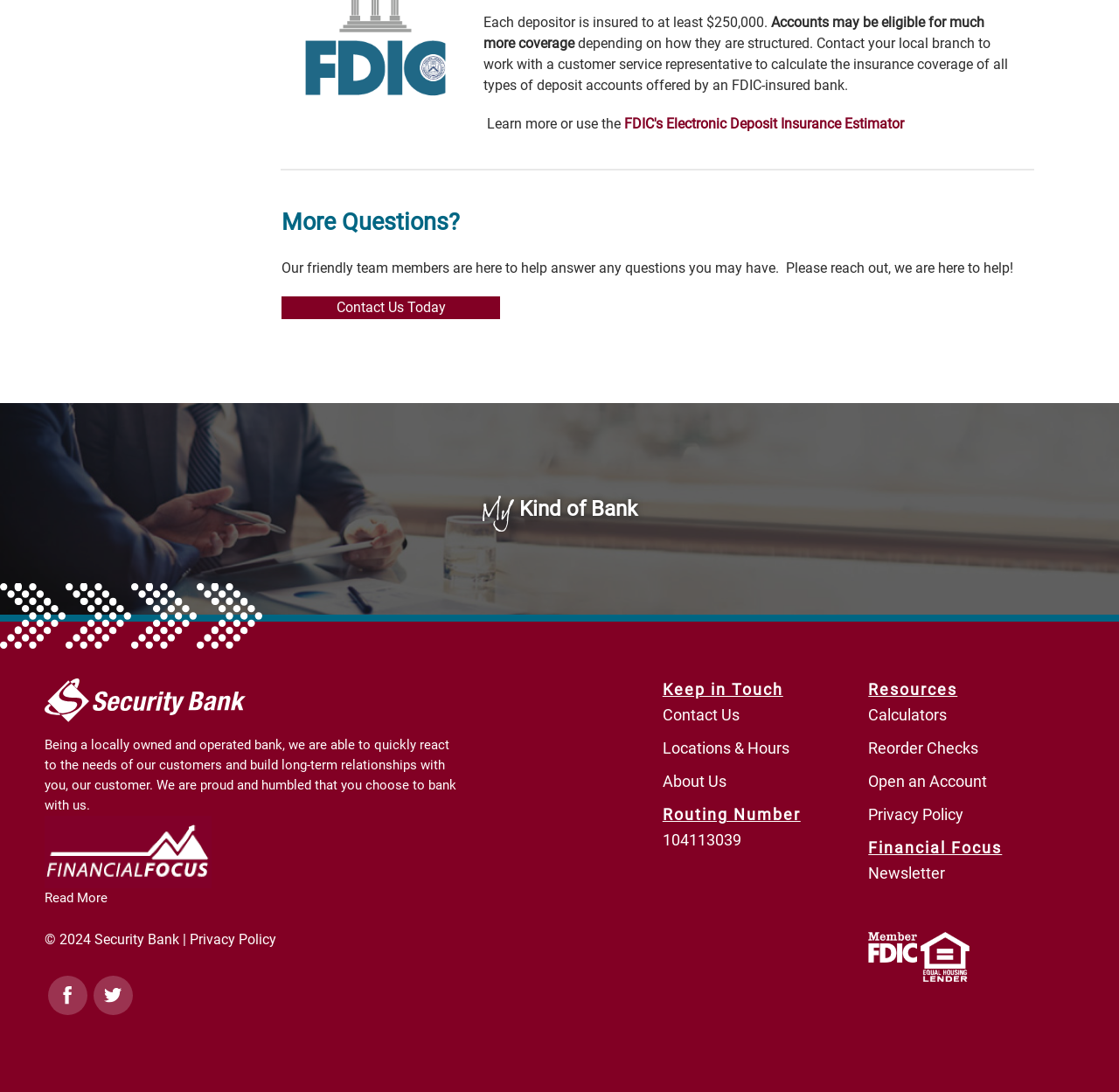What is the routing number of the bank?
Using the image as a reference, deliver a detailed and thorough answer to the question.

The routing number of the bank is mentioned in the StaticText element '104113039' which is located at the bottom of the webpage, under the 'Resources' section.